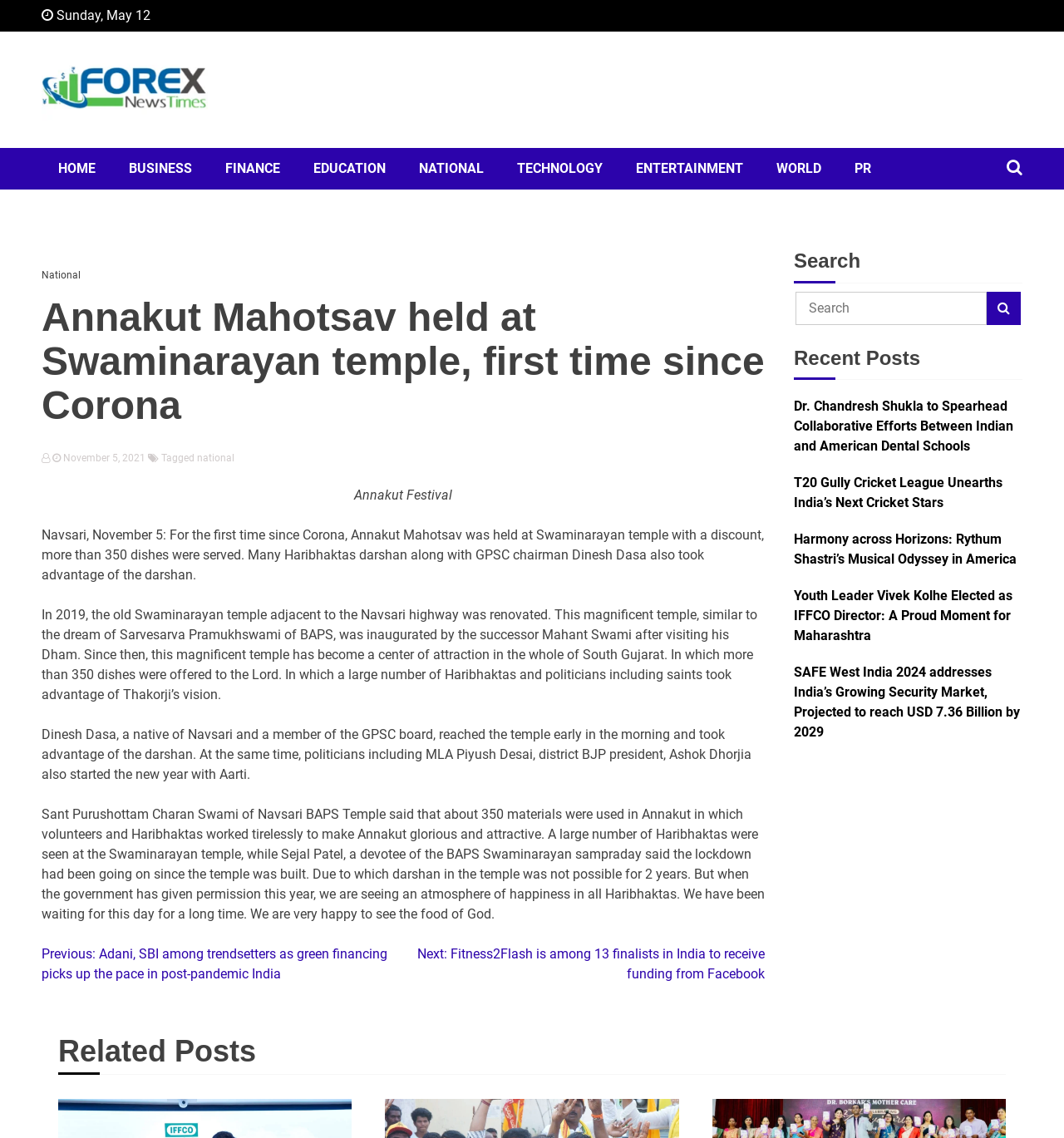What is the name of the temple where the Annakut Mahotsav was held?
Could you answer the question in a detailed manner, providing as much information as possible?

I found the name of the temple by reading the text 'Swaminarayan temple' which is located in the heading 'Annakut Mahotsav held at Swaminarayan temple, first time since Corona'.